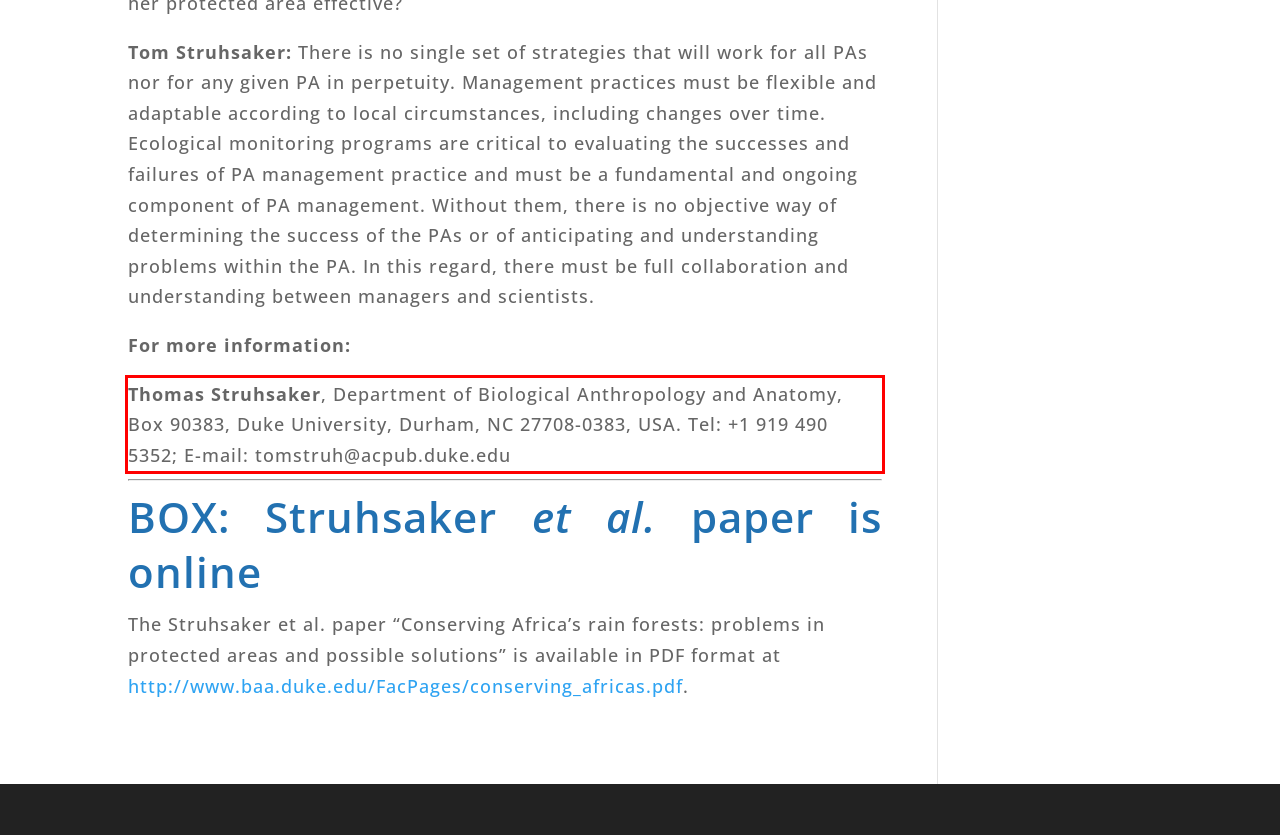The screenshot provided shows a webpage with a red bounding box. Apply OCR to the text within this red bounding box and provide the extracted content.

Thomas Struhsaker, Department of Biological Anthropology and Anatomy, Box 90383, Duke University, Durham, NC 27708-0383, USA. Tel: +1 919 490 5352; E-mail: tomstruh@acpub.duke.edu